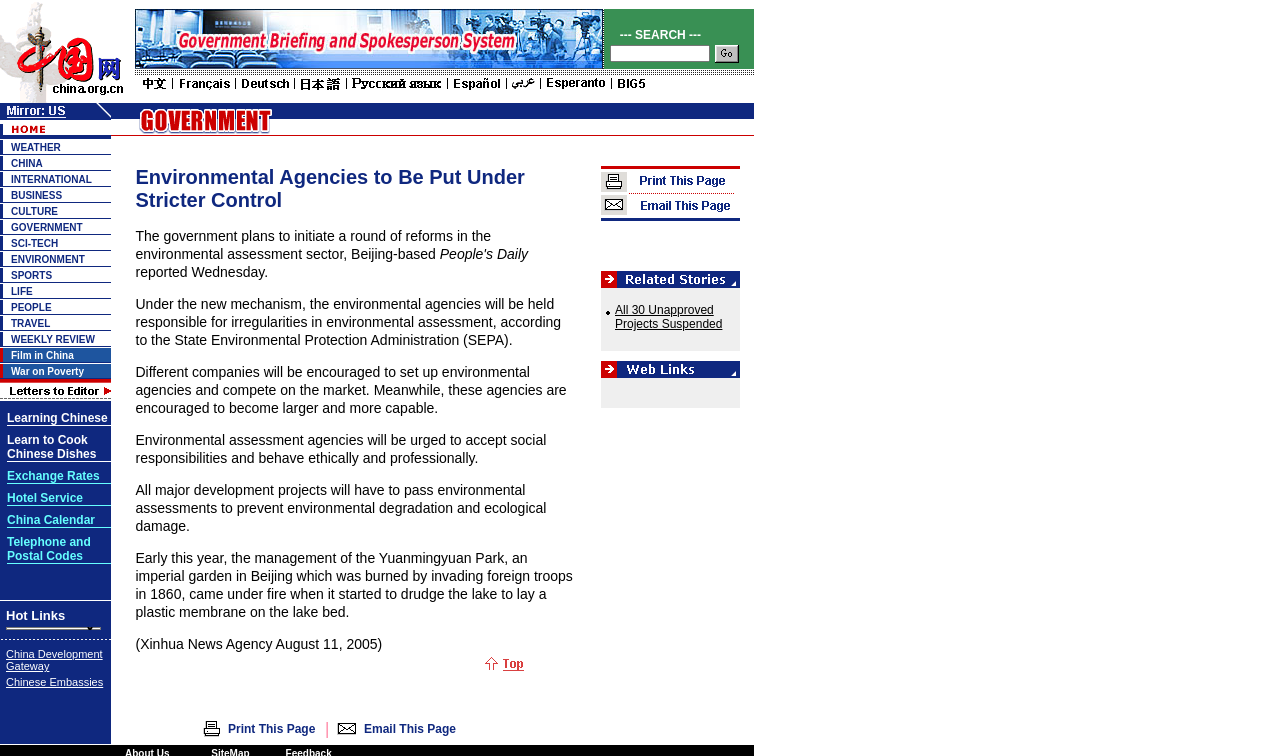Locate the coordinates of the bounding box for the clickable region that fulfills this instruction: "Click on the China link".

[0.009, 0.208, 0.033, 0.223]